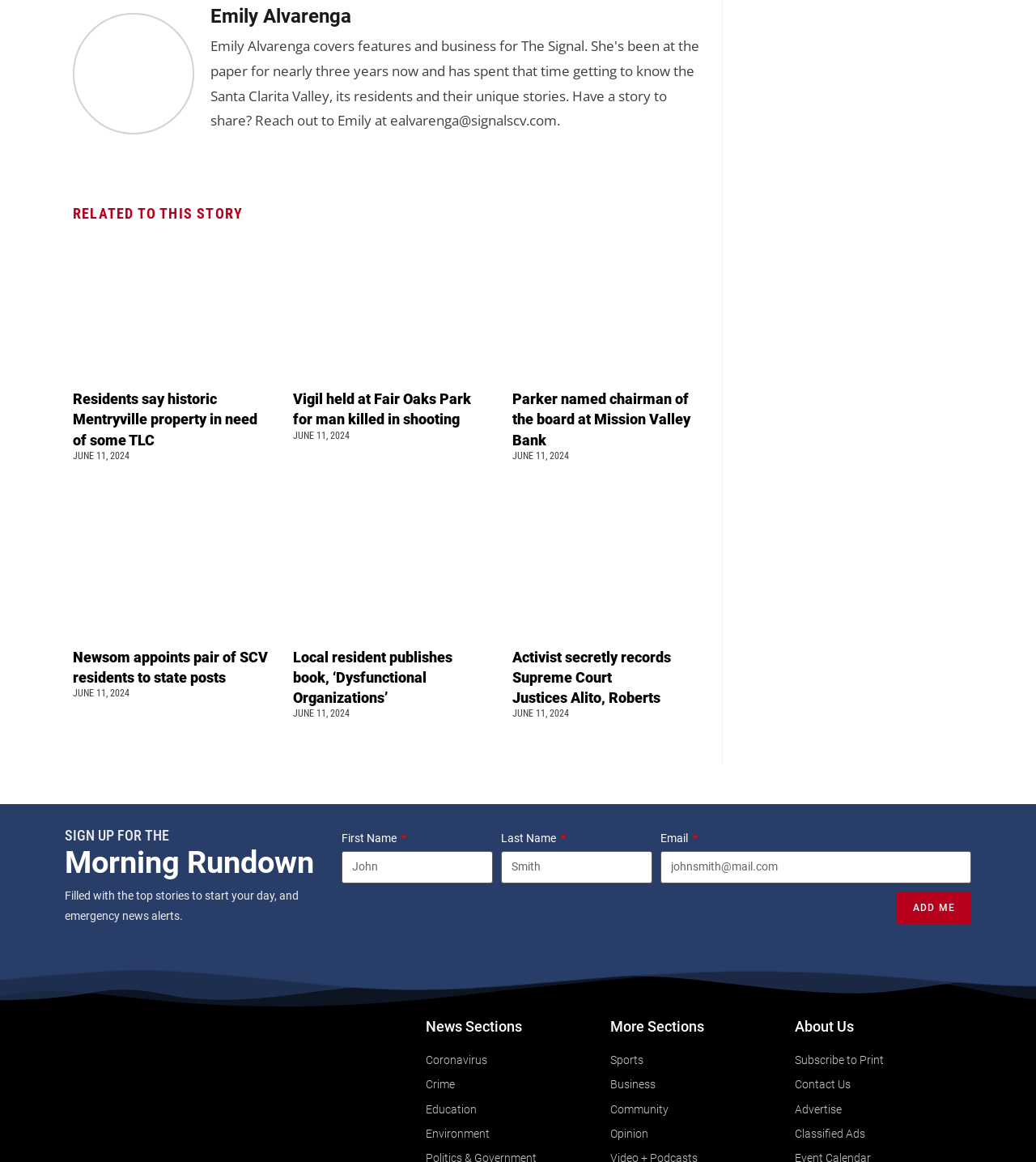Please locate the bounding box coordinates for the element that should be clicked to achieve the following instruction: "View latest issue". Ensure the coordinates are given as four float numbers between 0 and 1, i.e., [left, top, right, bottom].

None